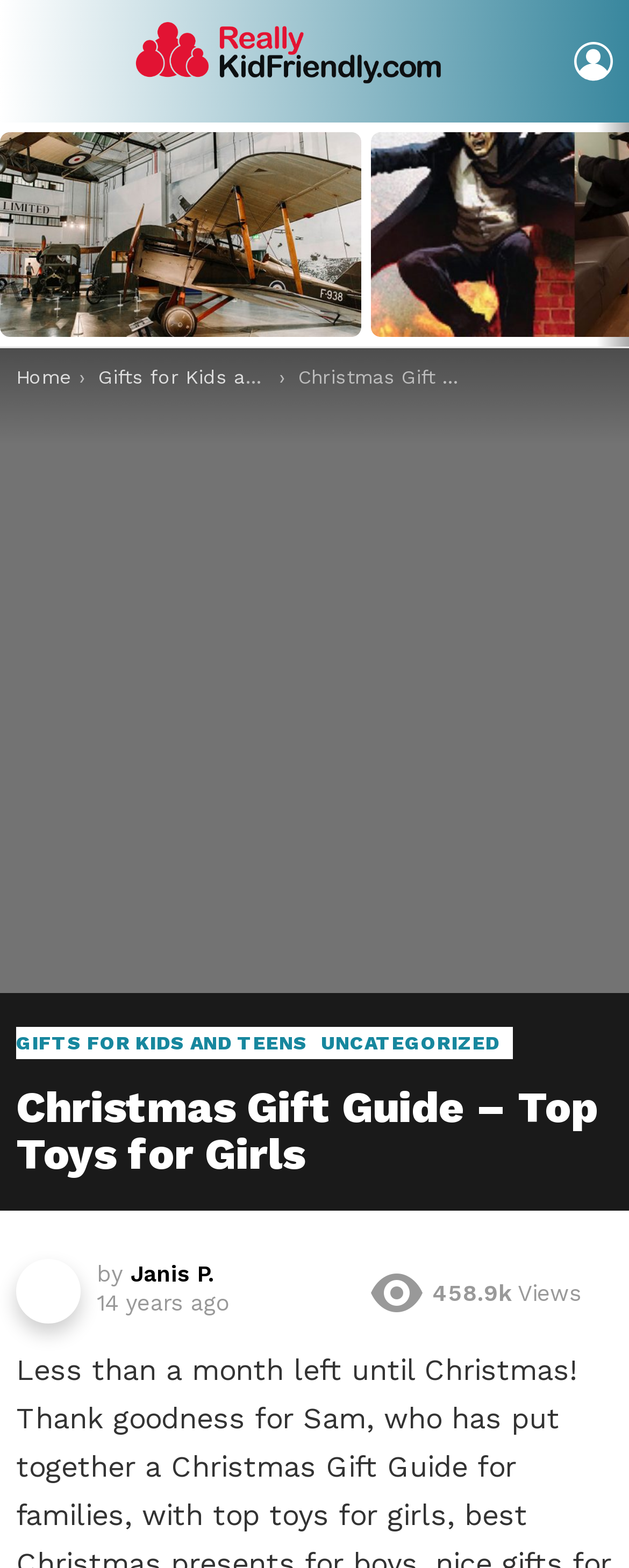When was the article published?
Kindly give a detailed and elaborate answer to the question.

I found the publication date and time by looking at the section below the article title, where it says the date and time of publication, which is November 25, 2010, 5:42 pm.